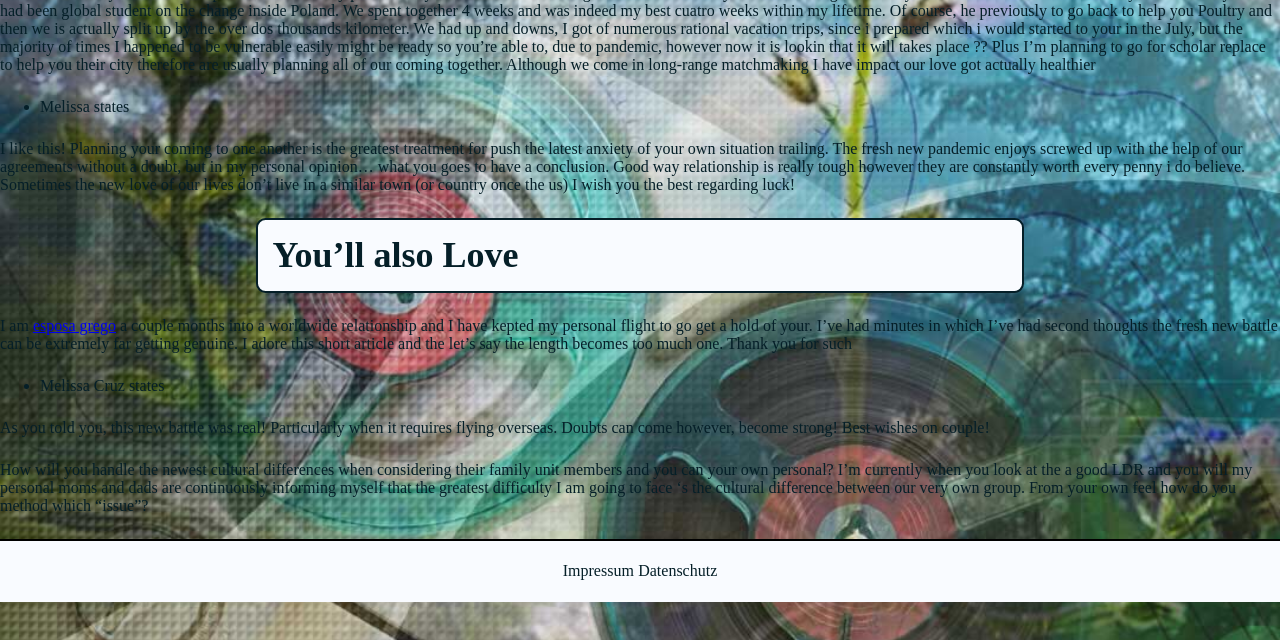Please determine the bounding box of the UI element that matches this description: BOOK ONLINE. The coordinates should be given as (top-left x, top-left y, bottom-right x, bottom-right y), with all values between 0 and 1.

None